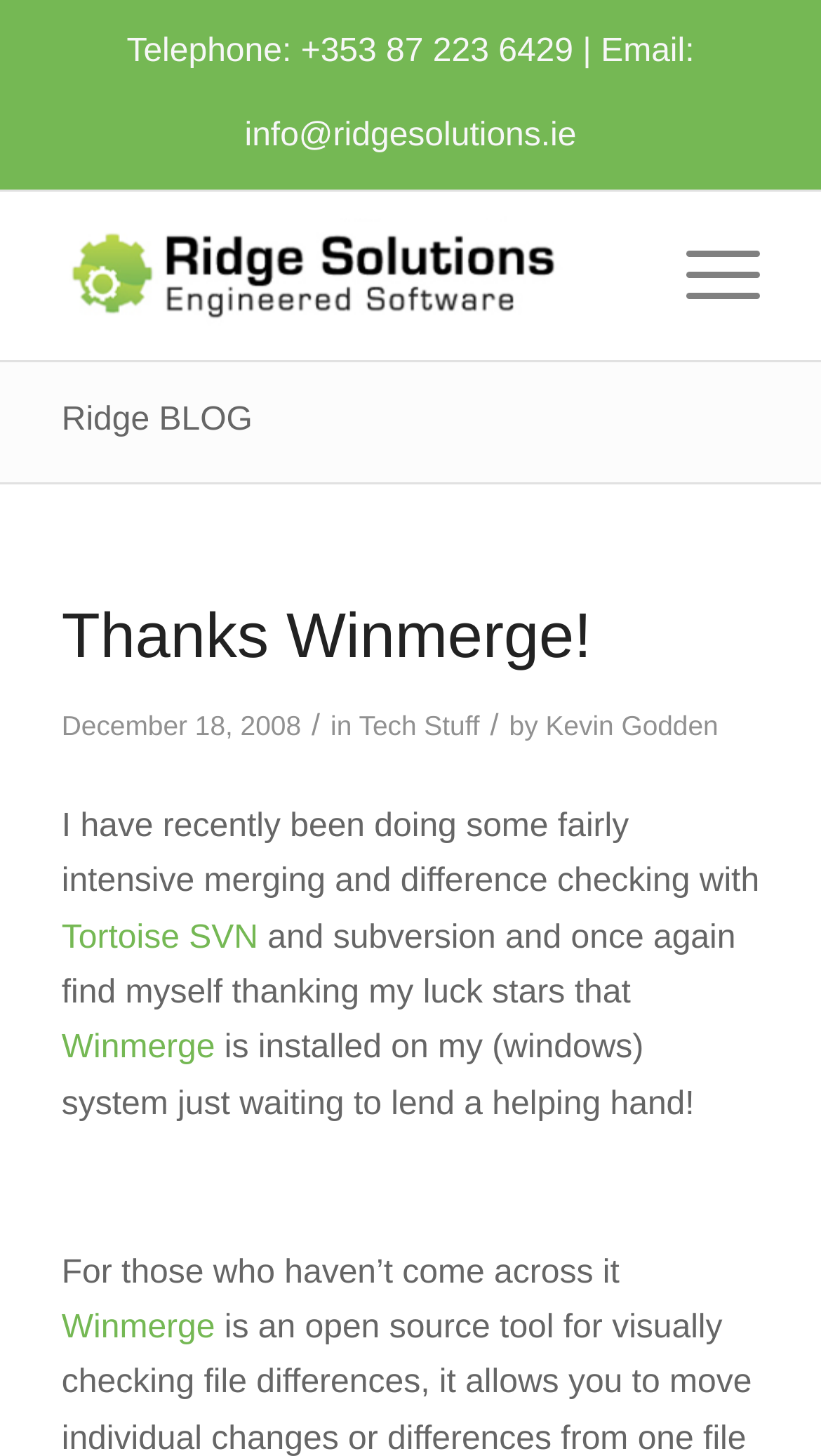Who is the author of the blog post?
Please provide an in-depth and detailed response to the question.

The author of the blog post can be found in the link element that contains the author's name, which is located in the header section of the webpage.